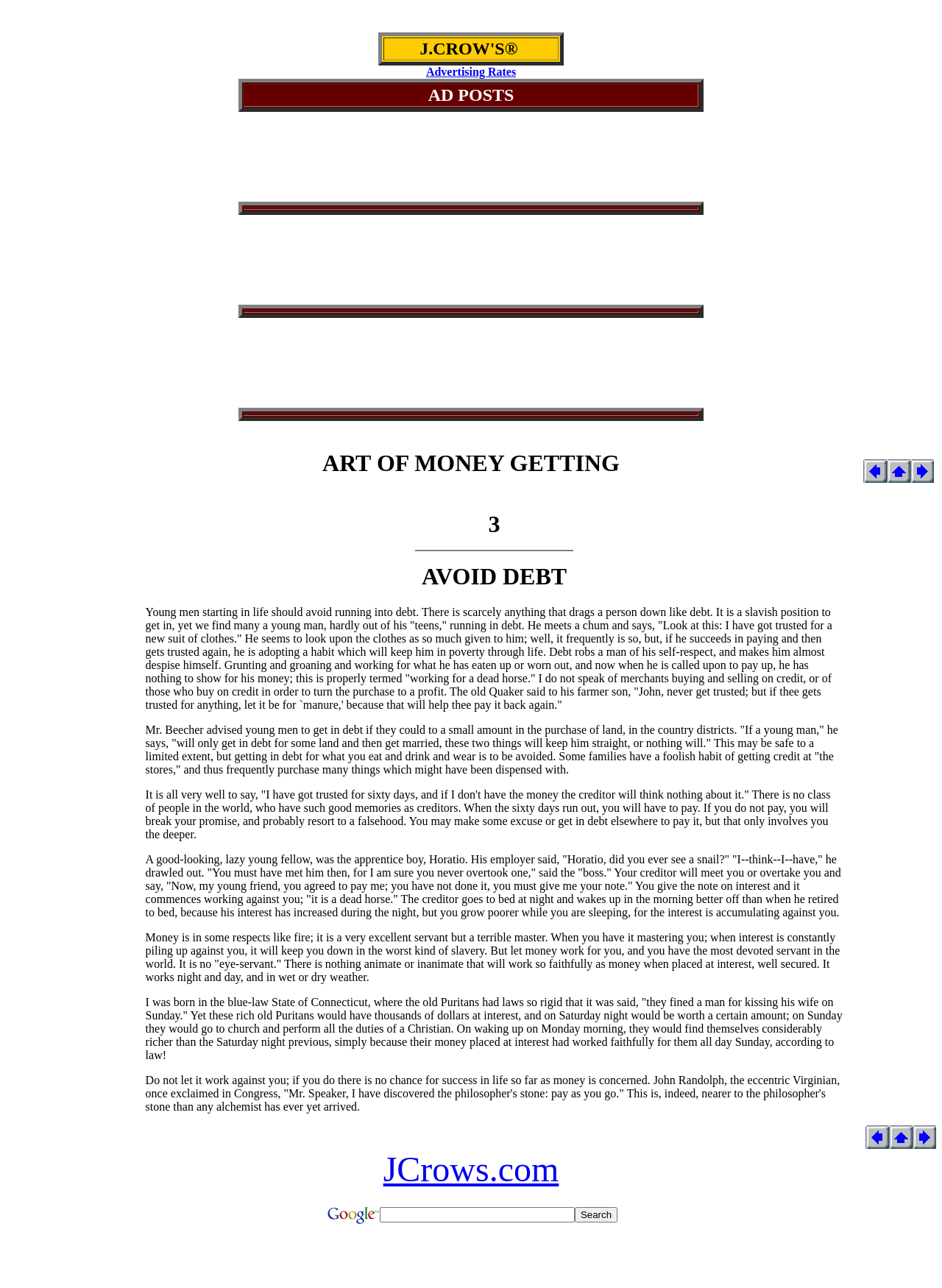Find the bounding box coordinates of the element you need to click on to perform this action: 'Click the RCCB law firm link'. The coordinates should be represented by four float values between 0 and 1, in the format [left, top, right, bottom].

None